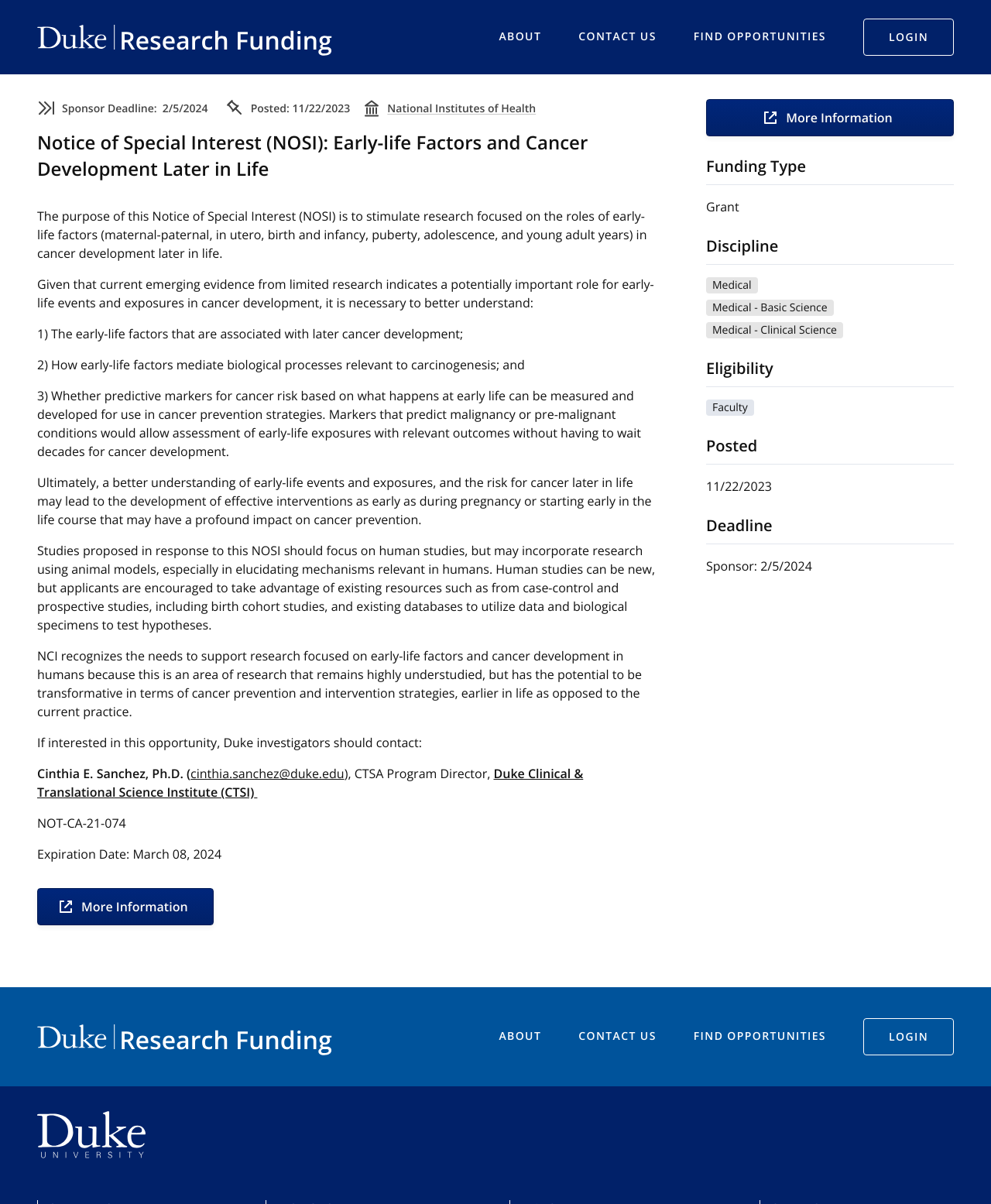Please find the bounding box coordinates of the element that you should click to achieve the following instruction: "Click on 'FIND OPPORTUNITIES'". The coordinates should be presented as four float numbers between 0 and 1: [left, top, right, bottom].

[0.7, 0.018, 0.834, 0.043]